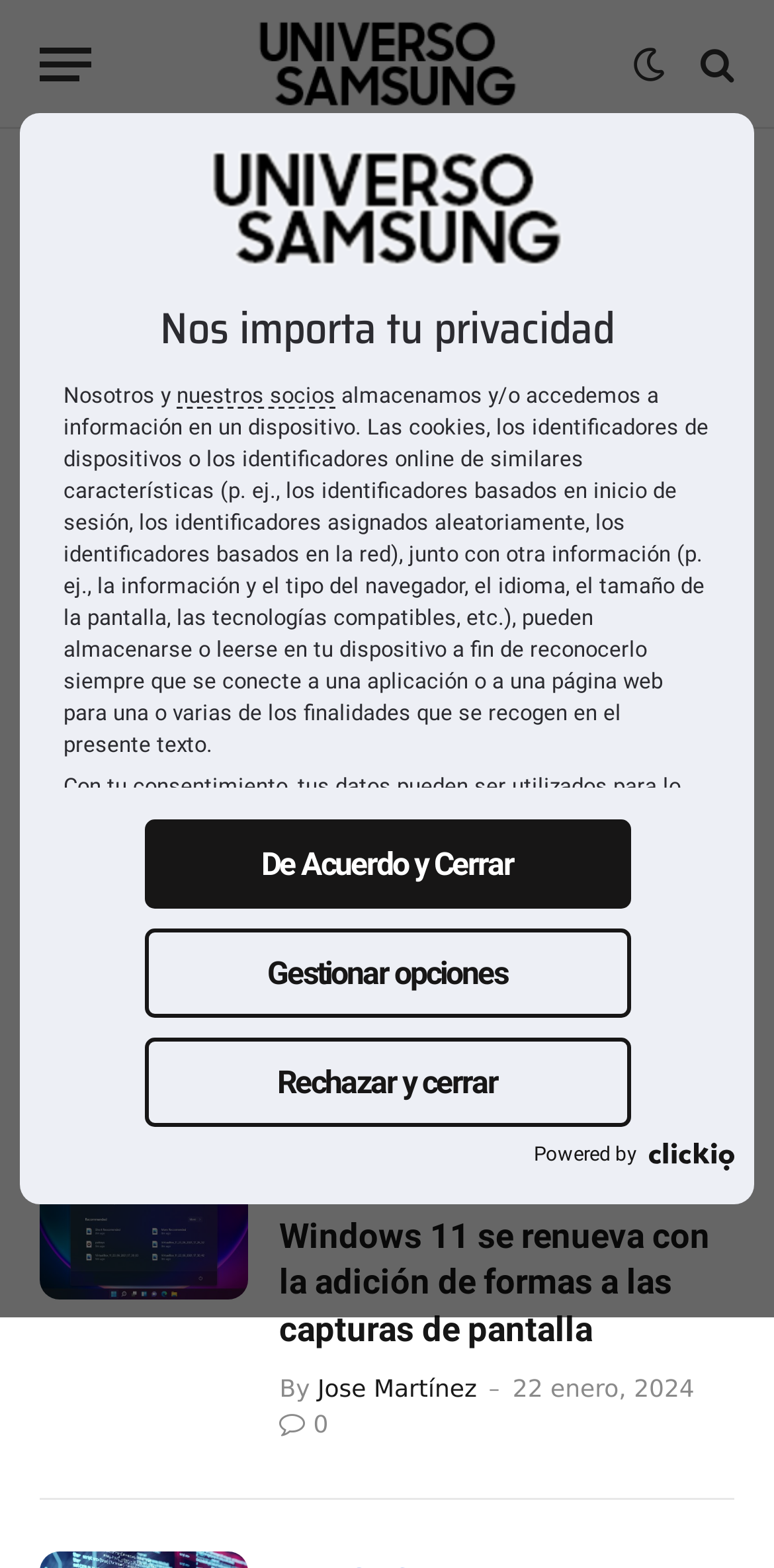Can you locate the main headline on this webpage and provide its text content?

ENTRADAS ENTRO DE LA CATEGORÍA: WINDOWS